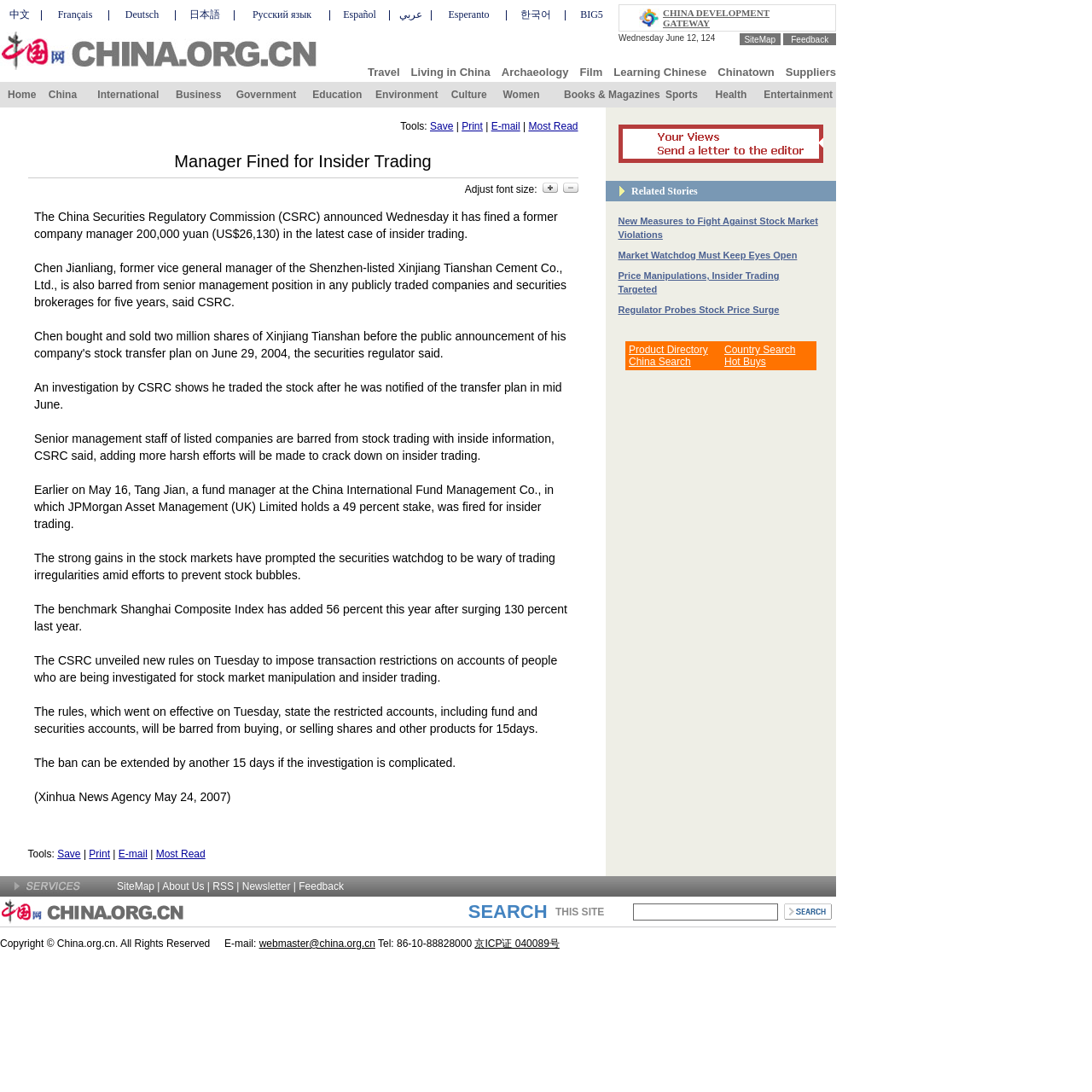Please predict the bounding box coordinates (top-left x, top-left y, bottom-right x, bottom-right y) for the UI element in the screenshot that fits the description: Living in China

[0.376, 0.06, 0.449, 0.071]